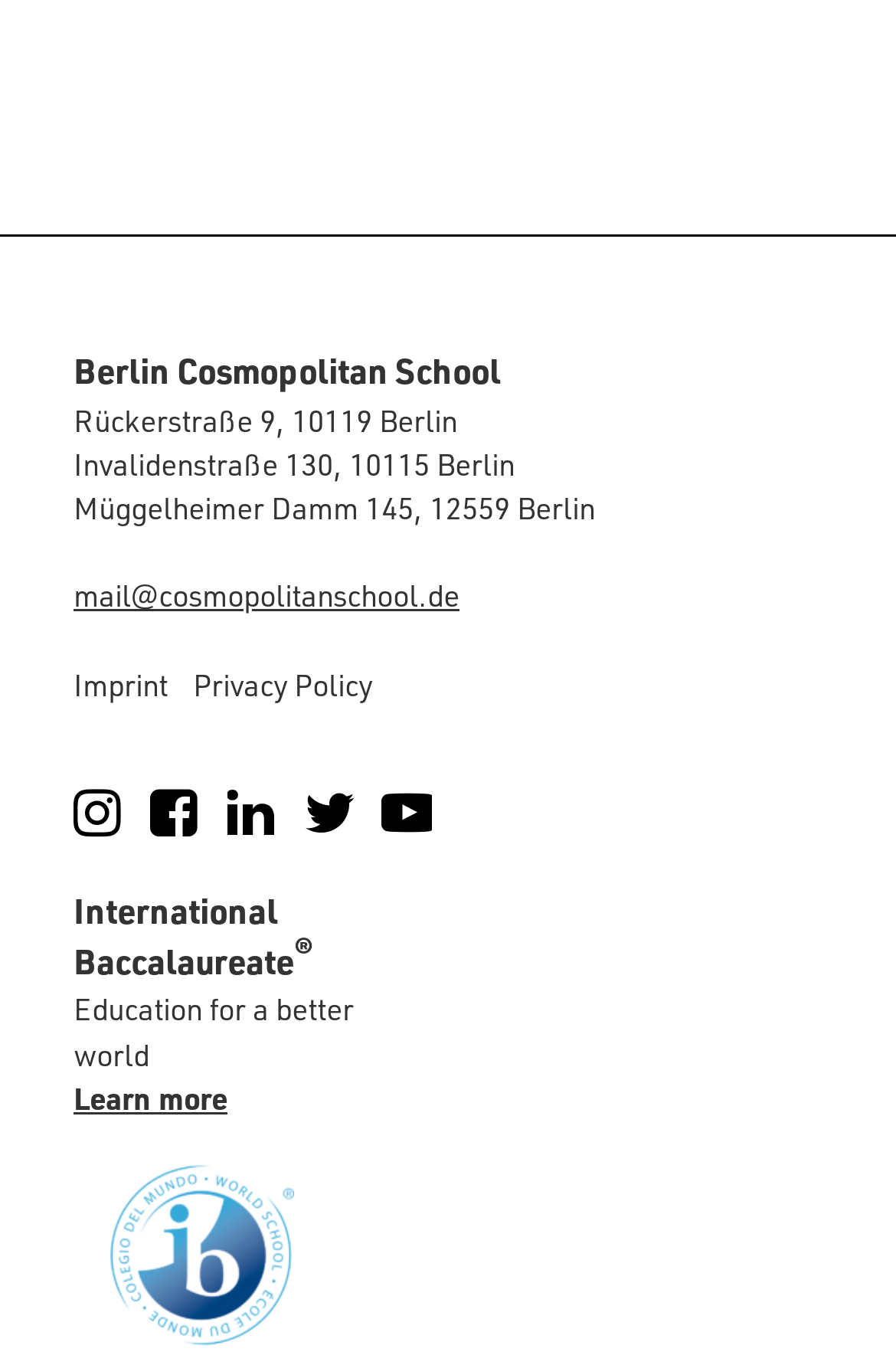Determine the coordinates of the bounding box for the clickable area needed to execute this instruction: "Check the school's Instagram".

[0.082, 0.58, 0.139, 0.62]